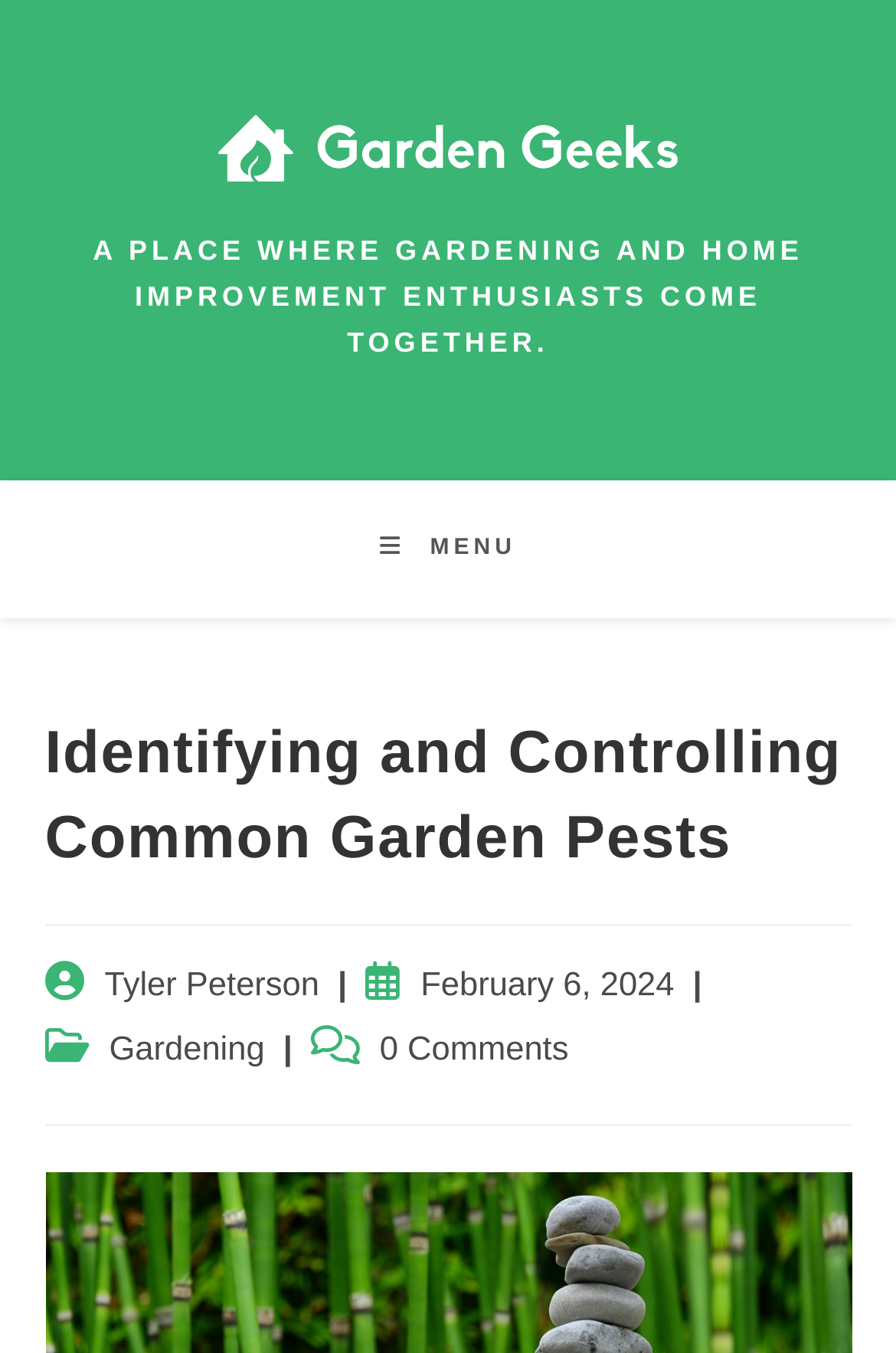Look at the image and answer the question in detail:
What is the name of the website?

I determined the answer by looking at the top-left corner of the webpage, where I found a link with the text 'Garden Geeks' and an image with the same name, indicating that it is the website's logo and name.